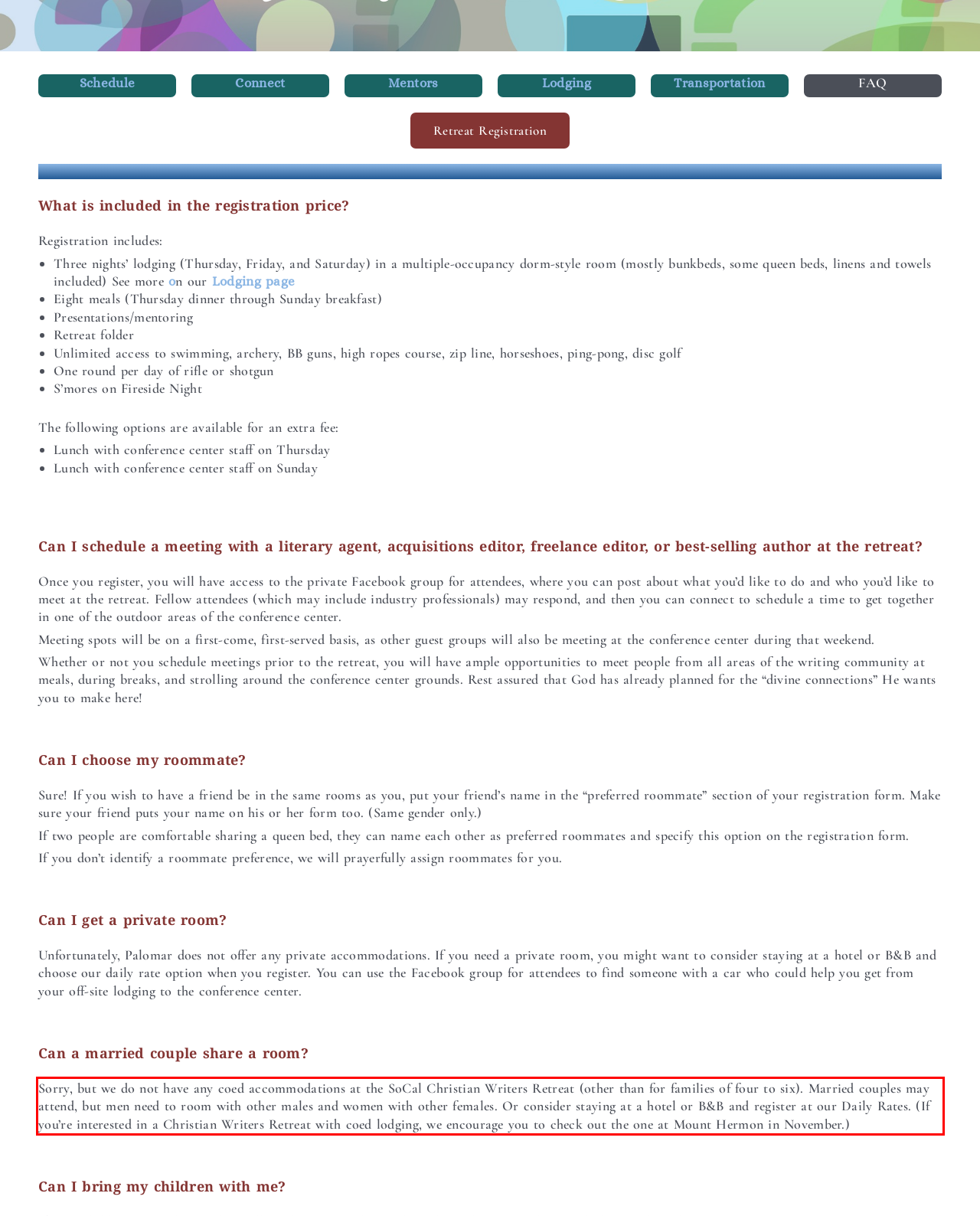Please extract the text content within the red bounding box on the webpage screenshot using OCR.

Sorry, but we do not have any coed accommodations at the SoCal Christian Writers Retreat (other than for families of four to six). Married couples may attend, but men need to room with other males and women with other females. Or consider staying at a hotel or B&B and register at our Daily Rates. (If you’re interested in a Christian Writers Retreat with coed lodging, we encourage you to check out the one at Mount Hermon in November.)